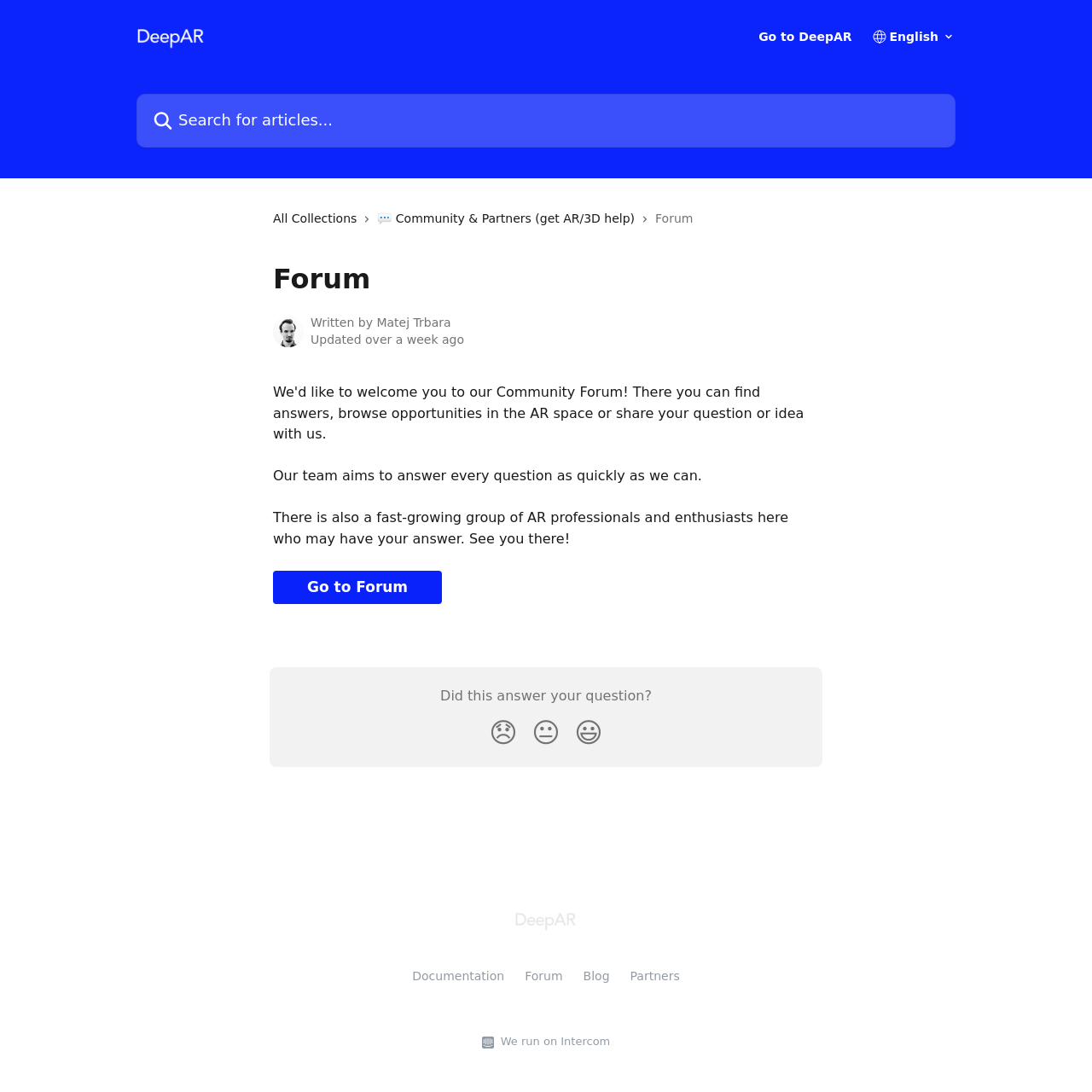Please specify the bounding box coordinates of the clickable section necessary to execute the following command: "Go to Forum".

[0.25, 0.522, 0.405, 0.553]